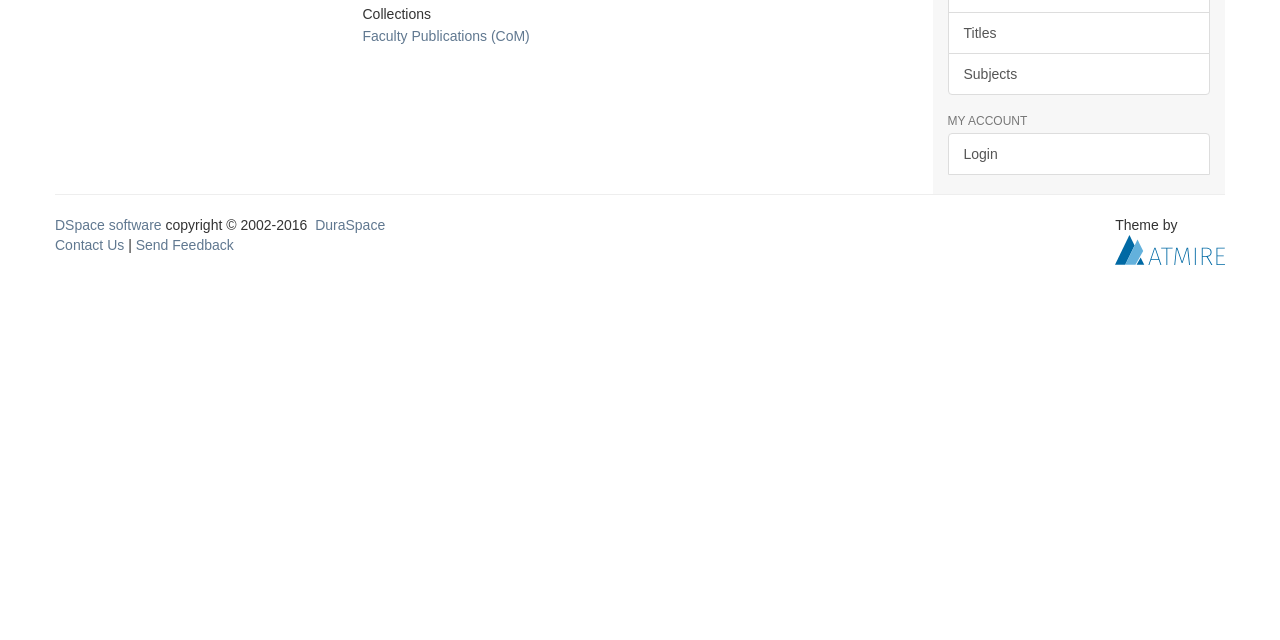Using the description: "parent_node: Theme by title="Atmire NV"", determine the UI element's bounding box coordinates. Ensure the coordinates are in the format of four float numbers between 0 and 1, i.e., [left, top, right, bottom].

[0.871, 0.377, 0.957, 0.402]